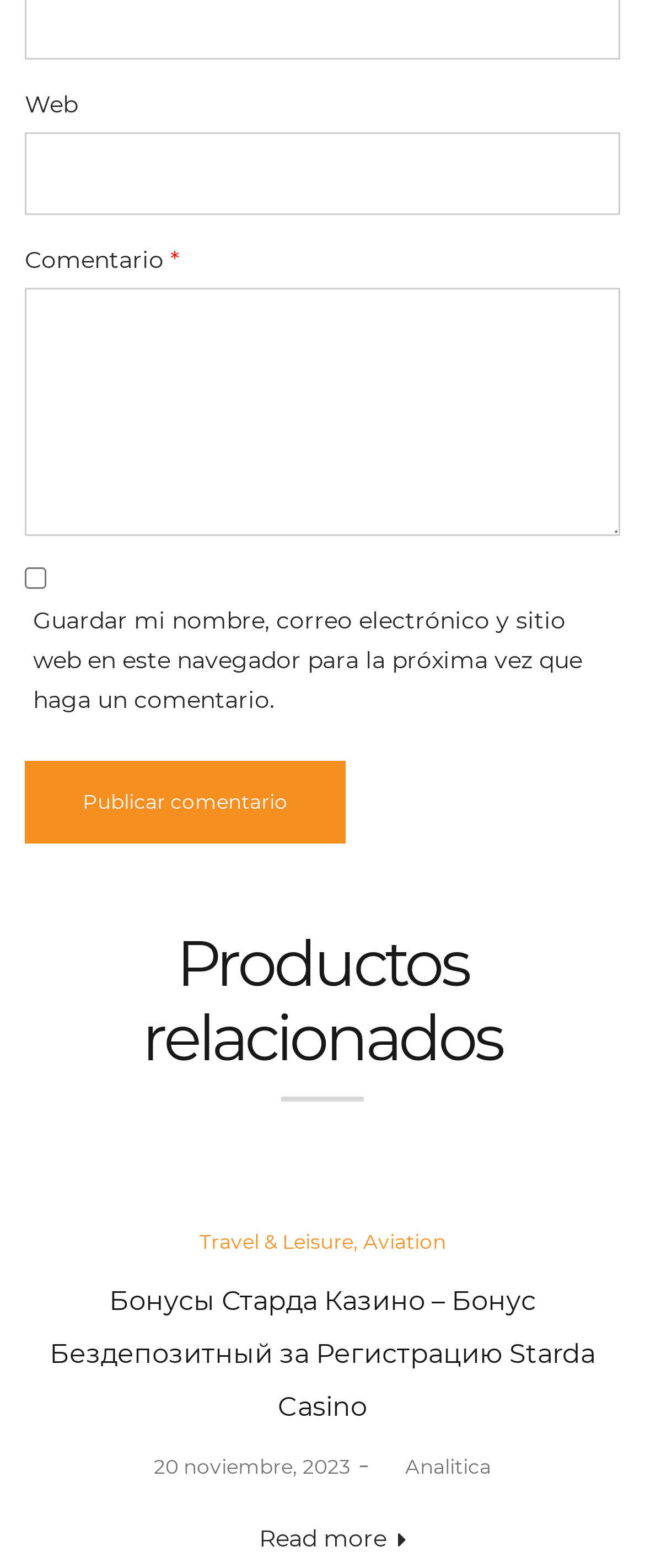Find the UI element described as: "name="submit" value="Publicar comentario"" and predict its bounding box coordinates. Ensure the coordinates are four float numbers between 0 and 1, [left, top, right, bottom].

[0.038, 0.485, 0.536, 0.538]